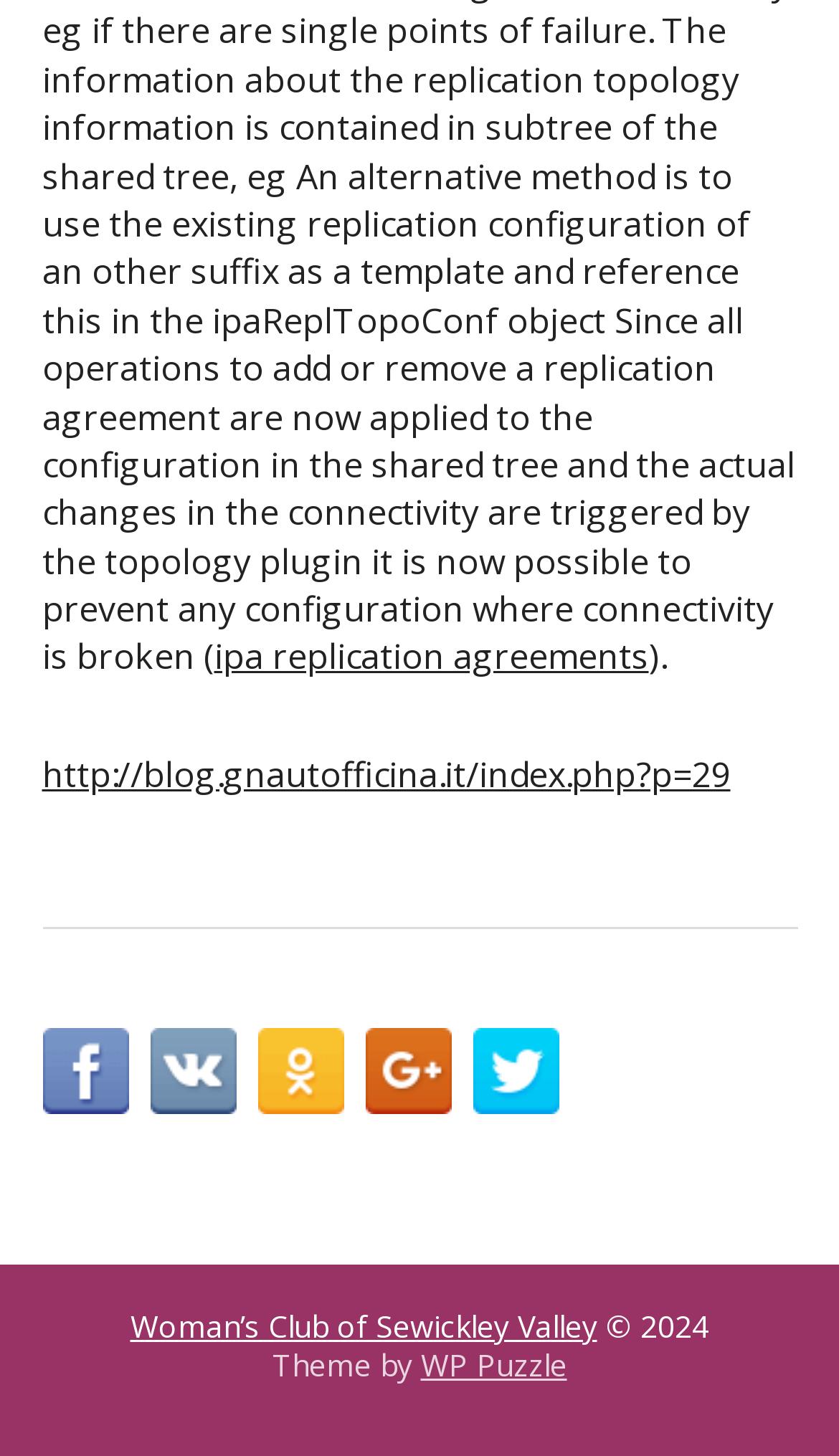Please identify the bounding box coordinates of the element on the webpage that should be clicked to follow this instruction: "Visit IPA replication agreements". The bounding box coordinates should be given as four float numbers between 0 and 1, formatted as [left, top, right, bottom].

[0.255, 0.435, 0.773, 0.467]